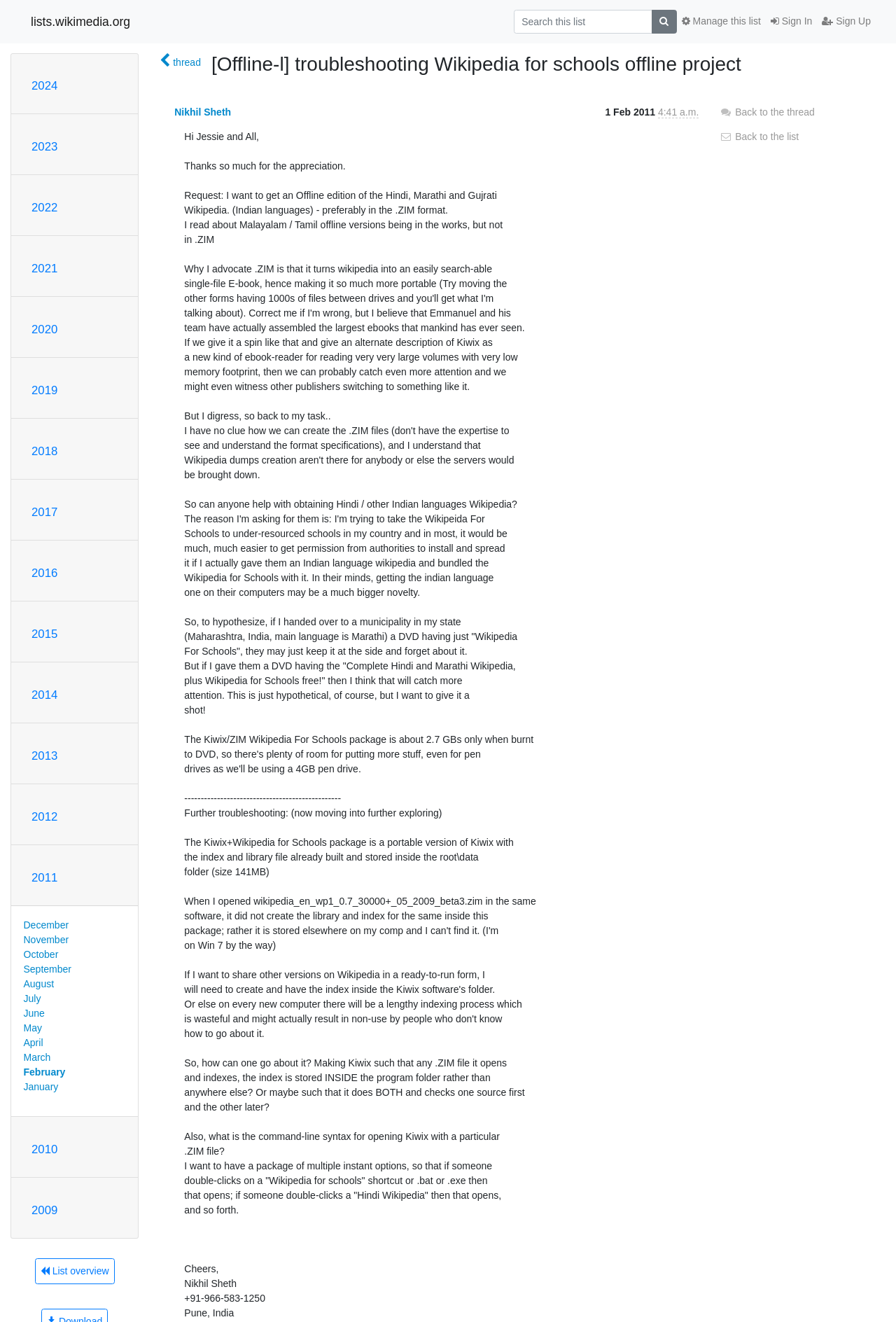Indicate the bounding box coordinates of the element that needs to be clicked to satisfy the following instruction: "View thread". The coordinates should be four float numbers between 0 and 1, i.e., [left, top, right, bottom].

[0.178, 0.041, 0.224, 0.053]